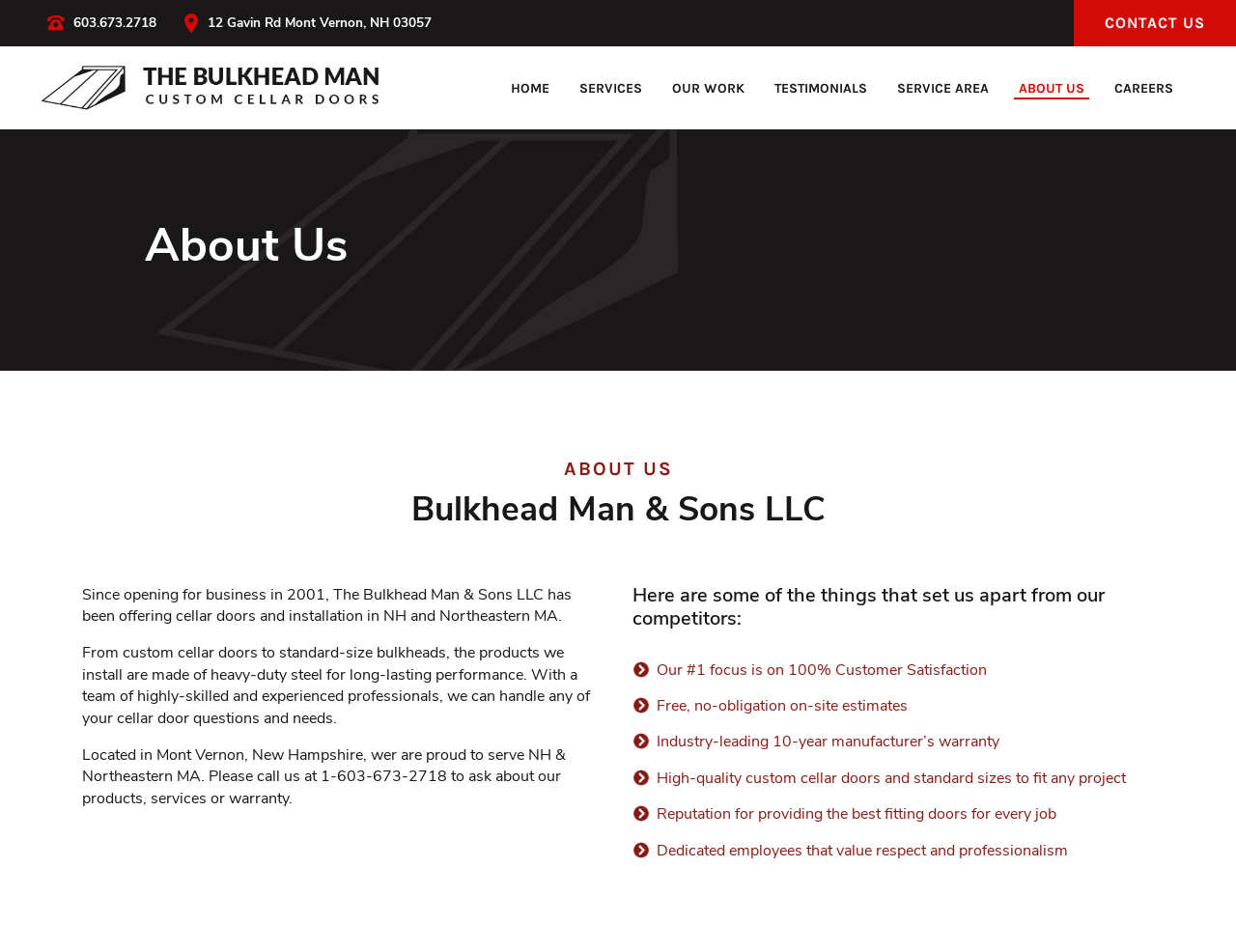Provide the bounding box coordinates for the UI element that is described as: "CONTACT US".

[0.869, 0.0, 1.0, 0.049]